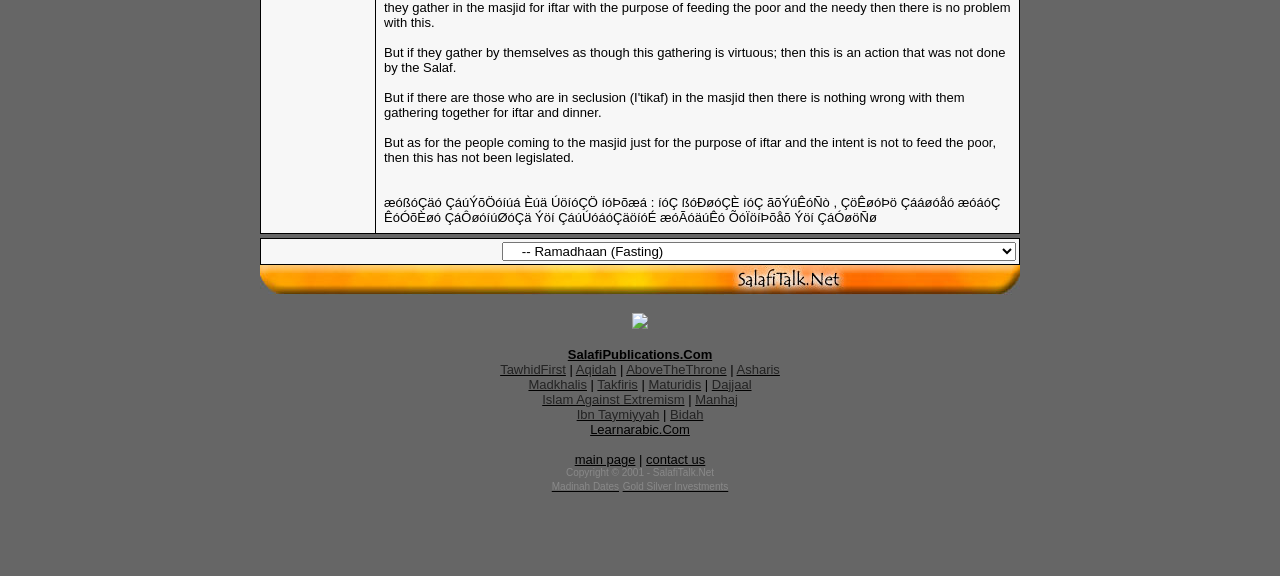What is the purpose of the links at the bottom of the page?
Using the details from the image, give an elaborate explanation to answer the question.

The links at the bottom of the page, such as 'main page', 'contact us', and 'Madinah Dates', appear to be navigation links that allow users to access other pages on the website. These links may lead to pages with related information or resources.